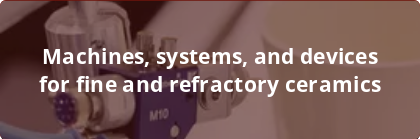Thoroughly describe the content and context of the image.

The image highlights the theme "Machines, systems, and devices for fine and refractory ceramics." It features a close-up view of specialized equipment used in the ceramics industry, specifically designed for the production and processing of fine and refractory materials. The text overlay emphasizes the focus on the machinery involved, which plays a crucial role in enhancing efficiency and precision in ceramic manufacturing. This sector is essential for creating high-quality ceramics that meet industry standards, showcasing advances in technology and innovation within the field.